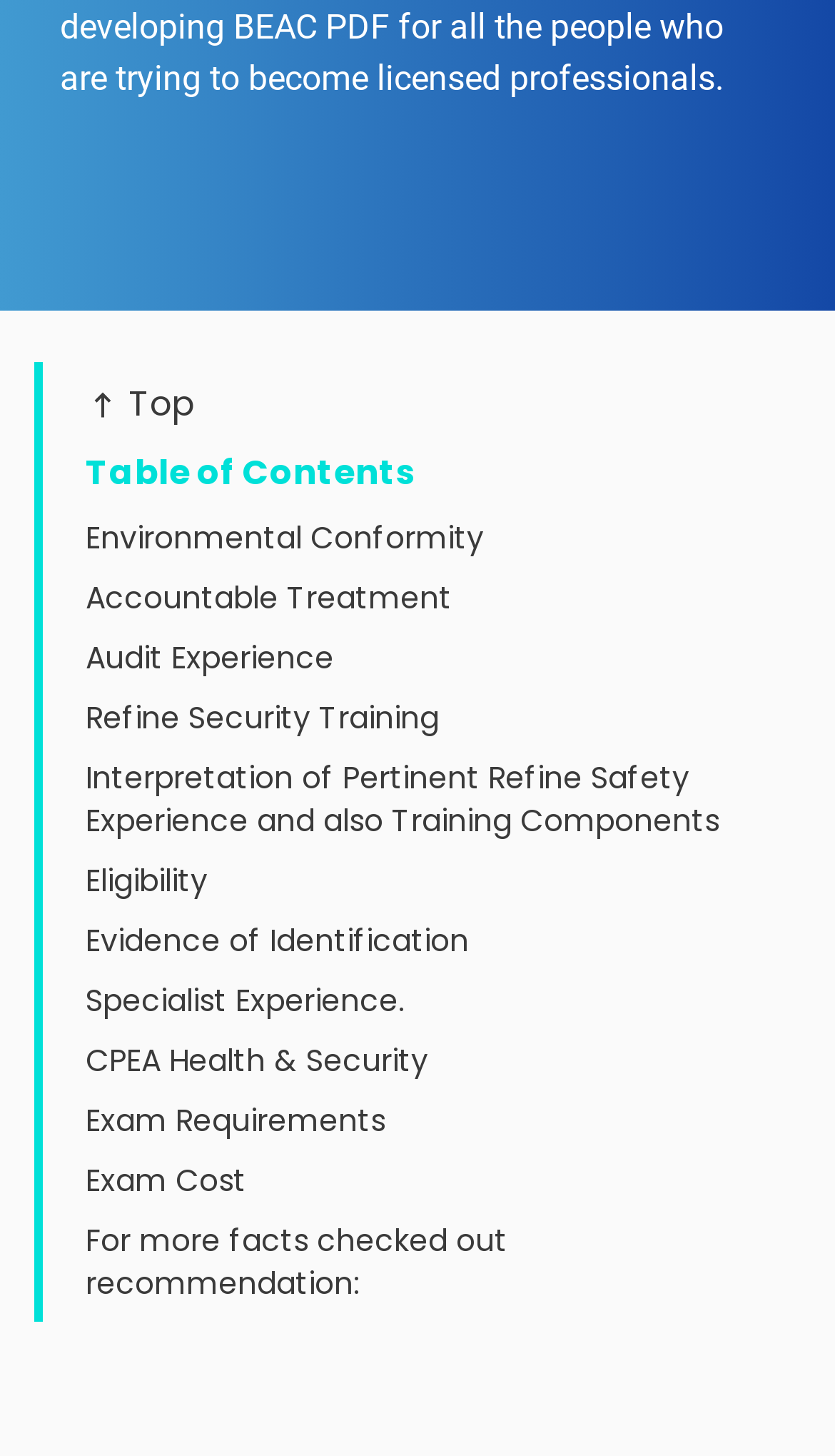Use one word or a short phrase to answer the question provided: 
What is the topic of the last link in the Table of Contents?

For more facts checked out recommendation